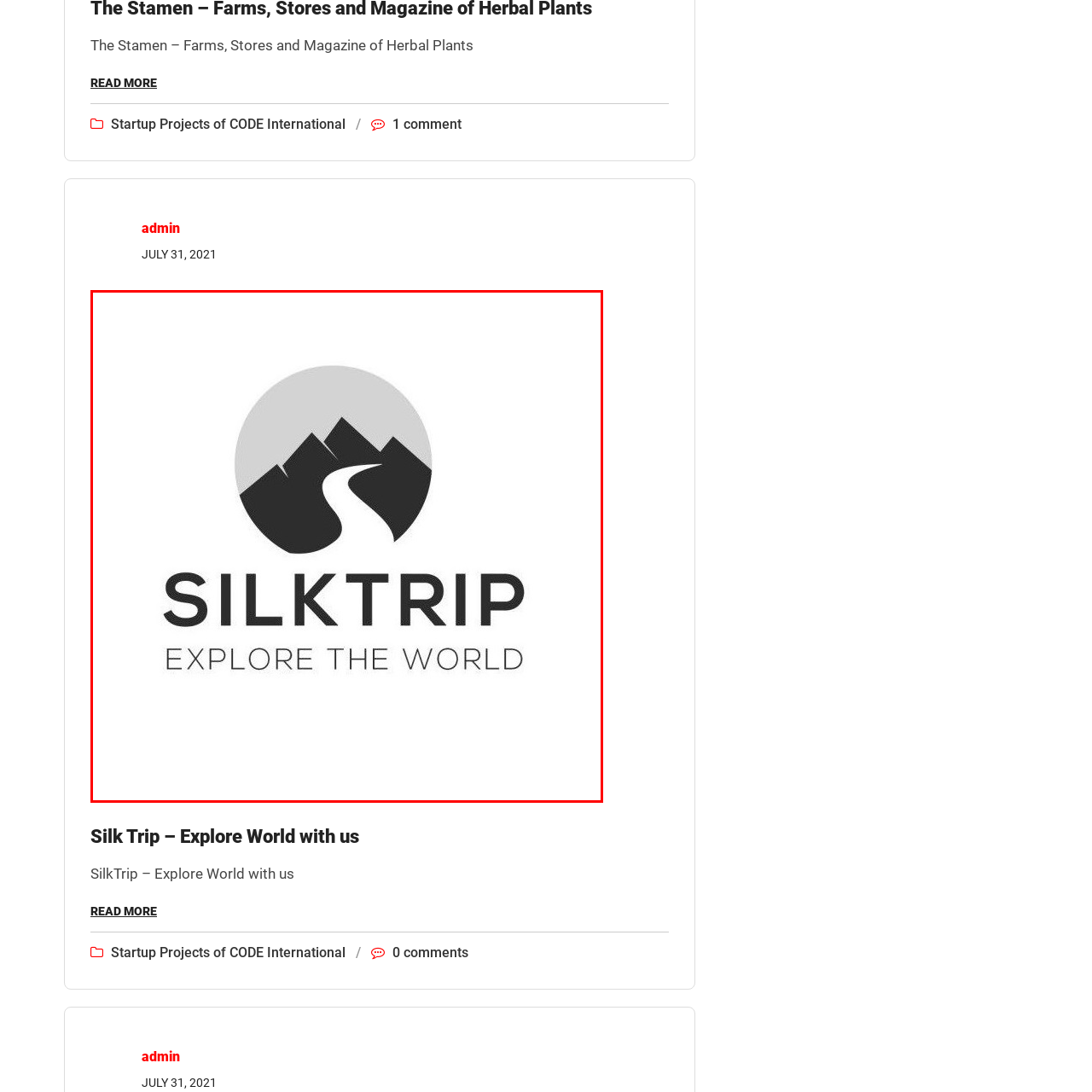Compose a thorough description of the image encased in the red perimeter.

This image features the logo of SilkTrip, a travel organization that encourages exploration of the world. The logo showcases a stylized design with a winding road leading through mountain silhouettes, set against a circular backdrop. Above the road, the text "SILKTRIP" prominently displays the company's name, while the phrase "EXPLORE THE WORLD" is styled beneath it, reflecting the brand's mission to inspire adventure and discovery. The overall monochromatic color scheme reinforces a modern and sleek aesthetic, appealing to travel enthusiasts seeking memorable experiences.